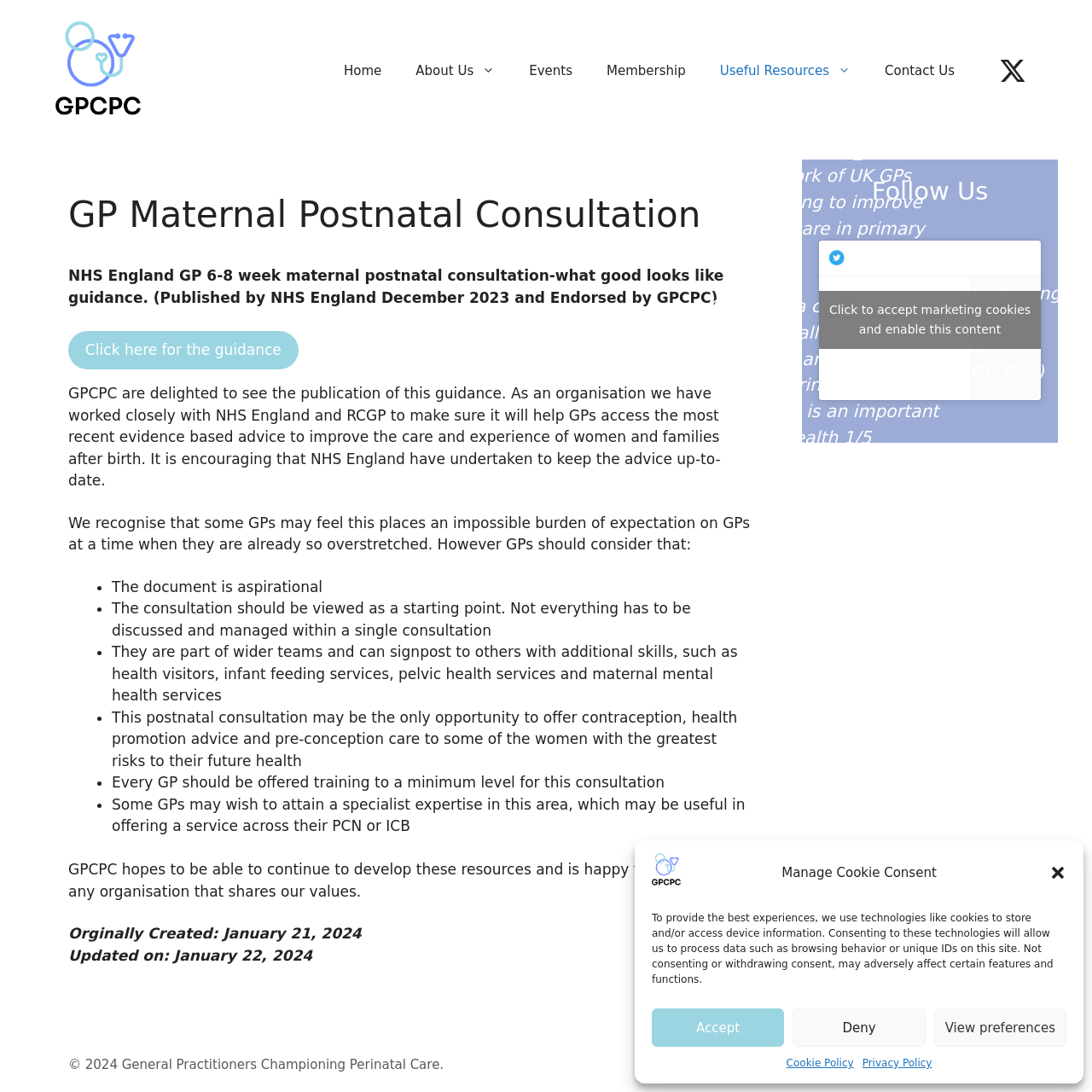Identify the bounding box coordinates for the element you need to click to achieve the following task: "Click the 'Contact Us' link at the bottom". The coordinates must be four float values ranging from 0 to 1, formatted as [left, top, right, bottom].

[0.752, 0.968, 0.816, 0.982]